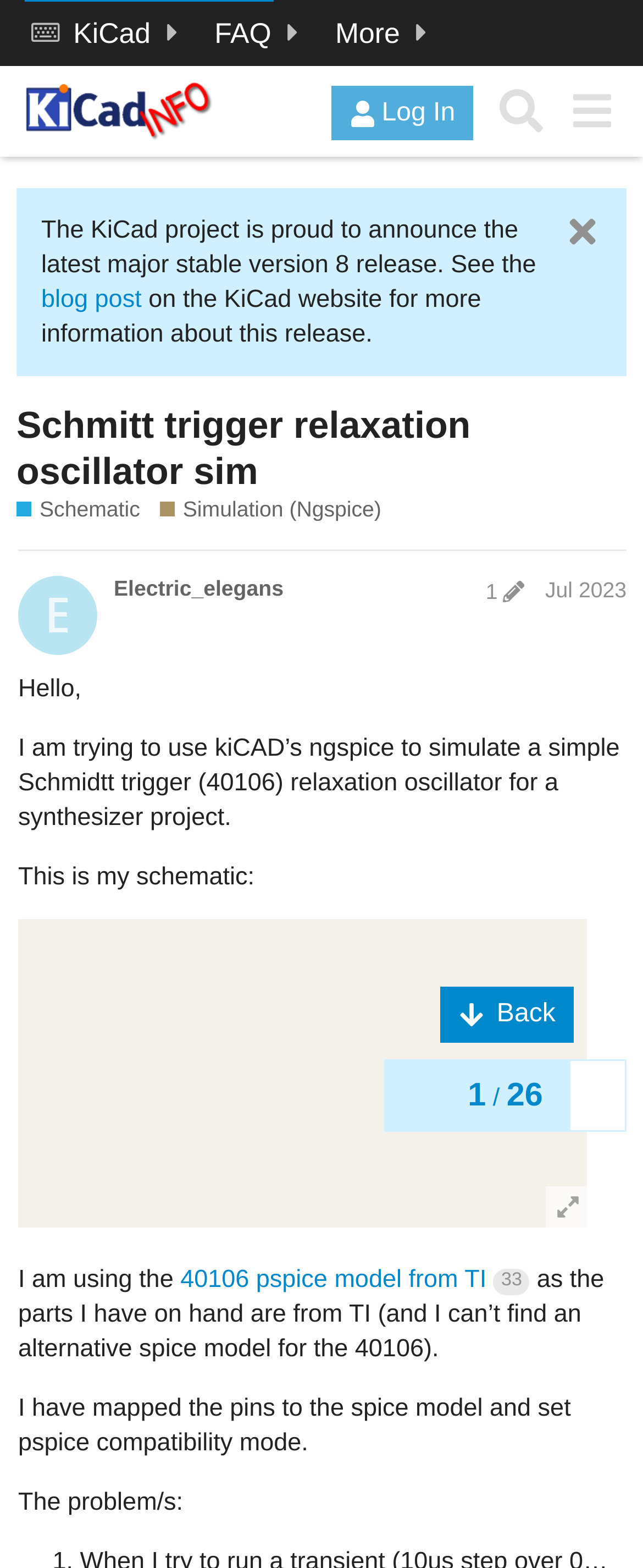Analyze the image and provide a detailed answer to the question: What is the topic of the discussion on this webpage?

I determined the topic of the discussion by looking at the heading 'Schmitt trigger relaxation oscillator sim' which is a prominent element on the webpage, indicating that the discussion is about simulating a Schmitt trigger relaxation oscillator using KiCad's ngspice.